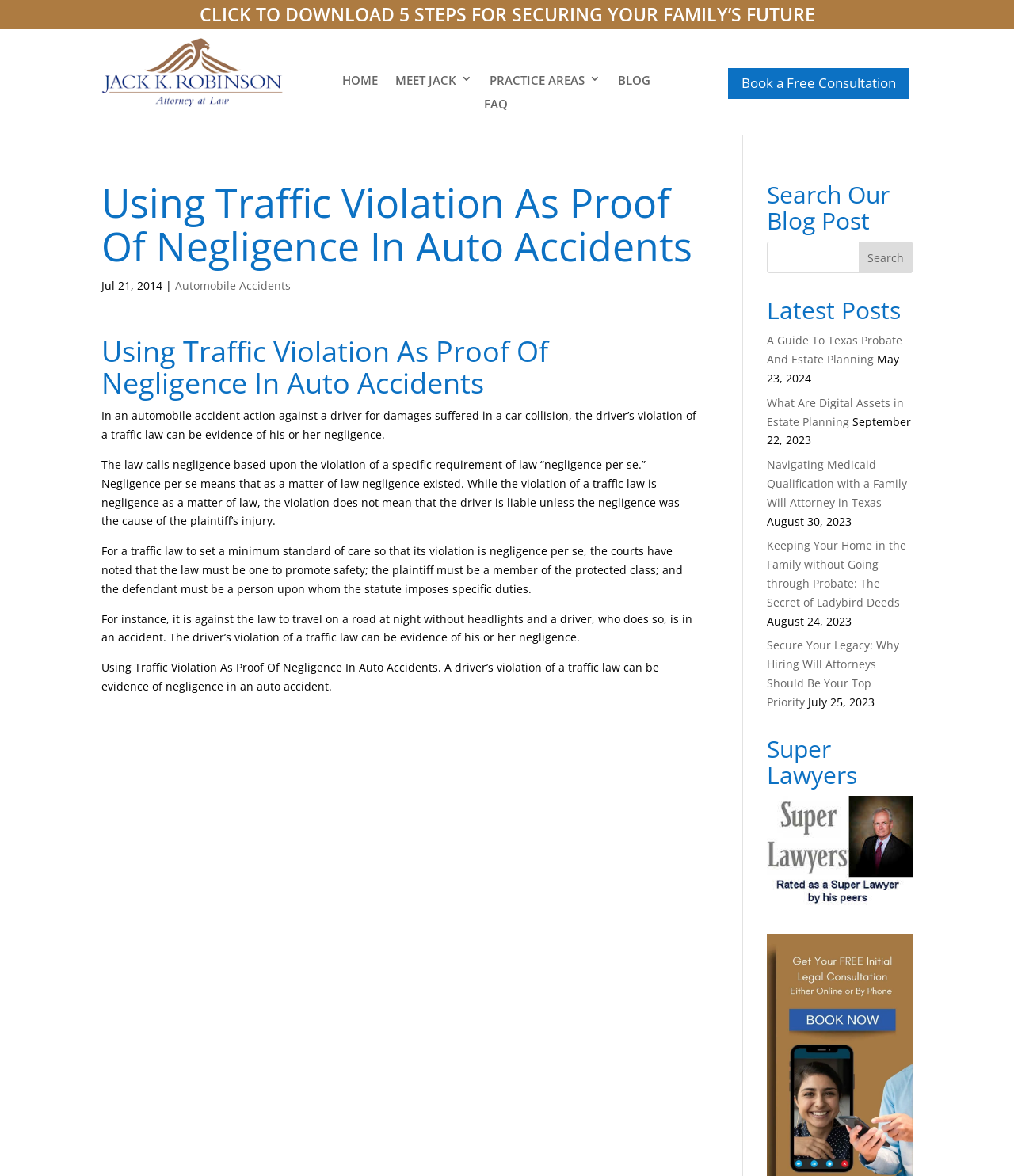Identify and generate the primary title of the webpage.

Using Traffic Violation As Proof Of Negligence In Auto Accidents